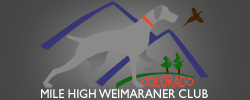Review the image closely and give a comprehensive answer to the question: What is the geographical identity of the club?

The caption highlights 'COLORADO' in a vibrant color, indicating the club's geographical identity, which is the state of Colorado.